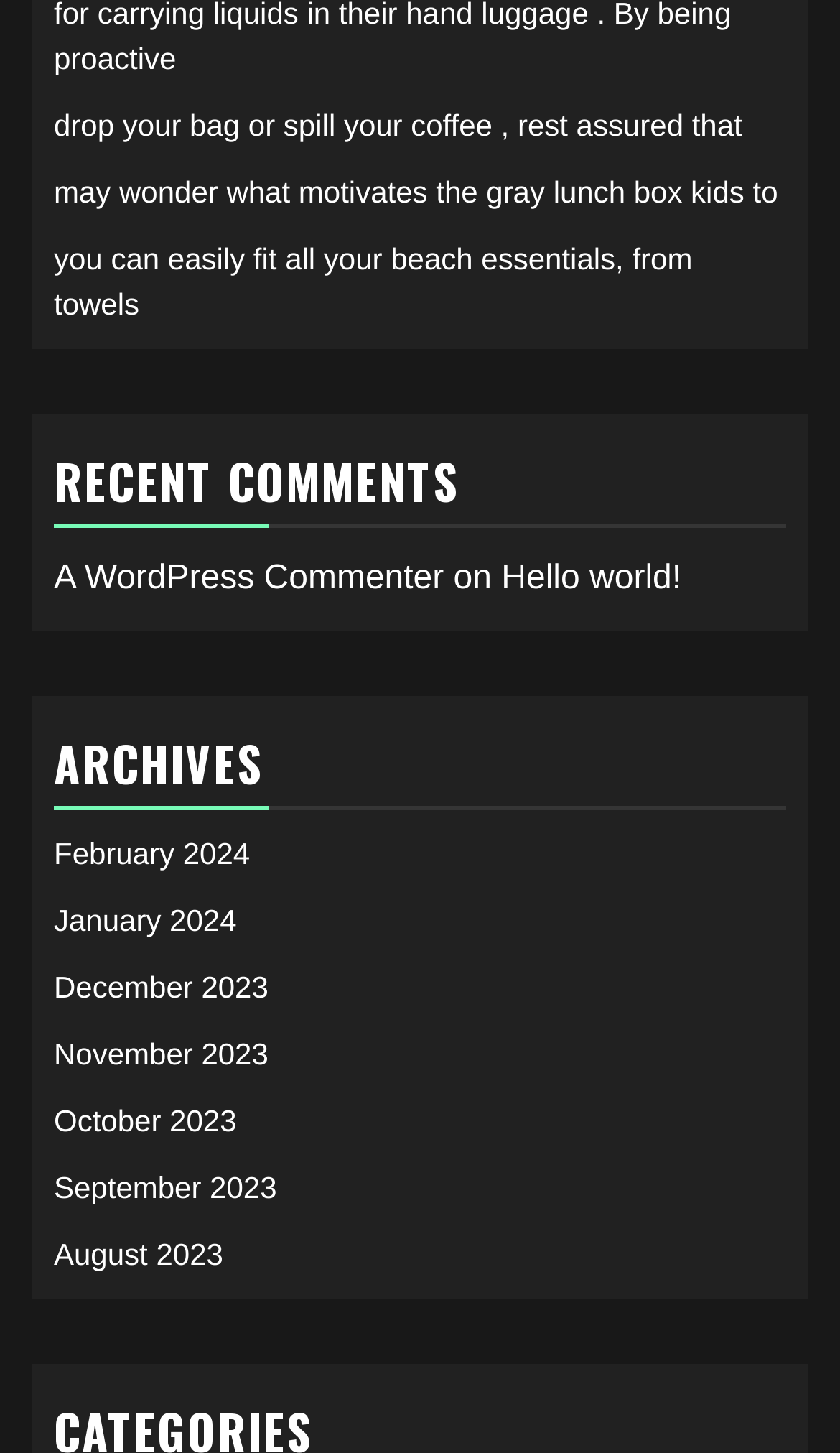Given the element description Hello world!, specify the bounding box coordinates of the corresponding UI element in the format (top-left x, top-left y, bottom-right x, bottom-right y). All values must be between 0 and 1.

[0.597, 0.385, 0.811, 0.41]